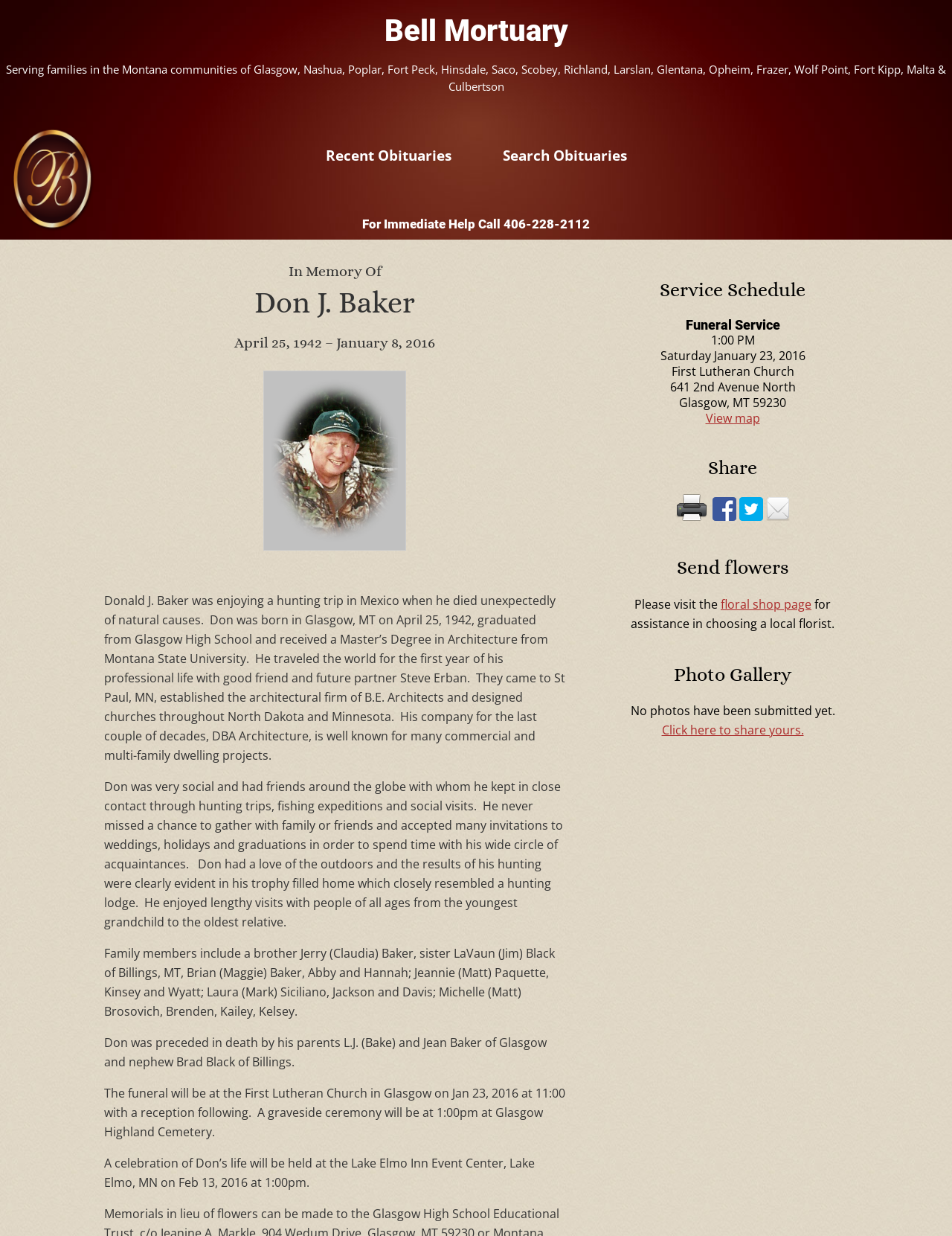Find the coordinates for the bounding box of the element with this description: "floral shop page".

[0.757, 0.482, 0.852, 0.495]